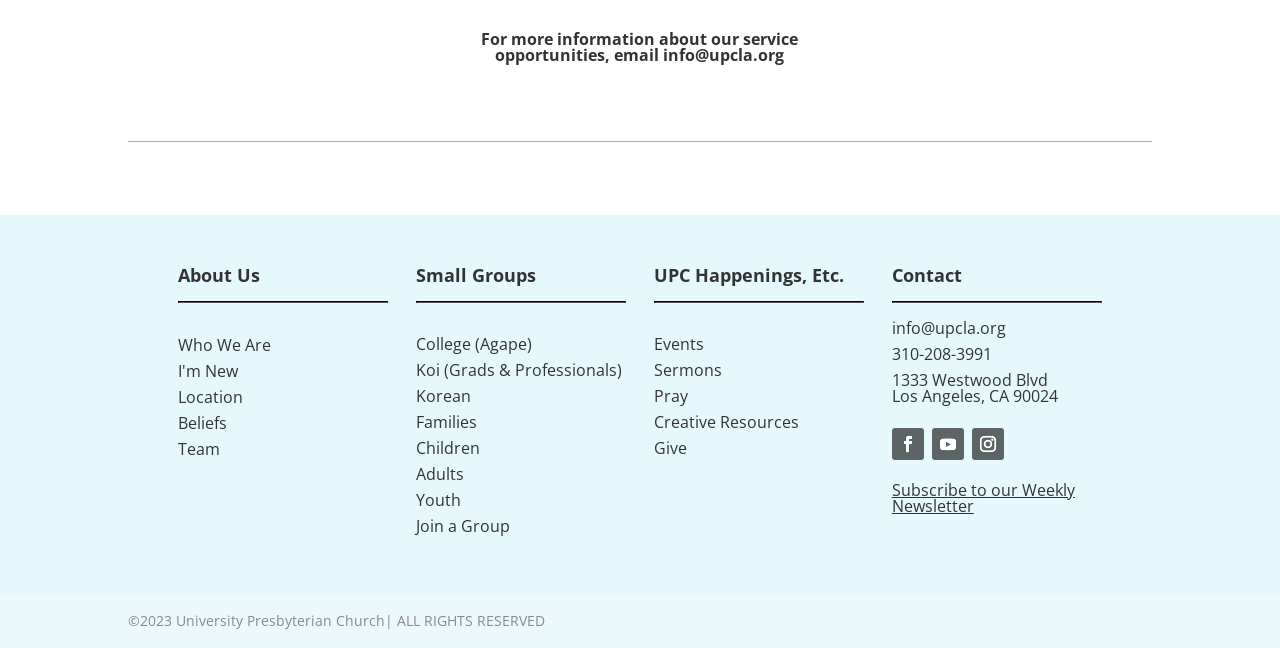Locate the bounding box coordinates of the area where you should click to accomplish the instruction: "Learn more about who we are".

[0.139, 0.52, 0.303, 0.56]